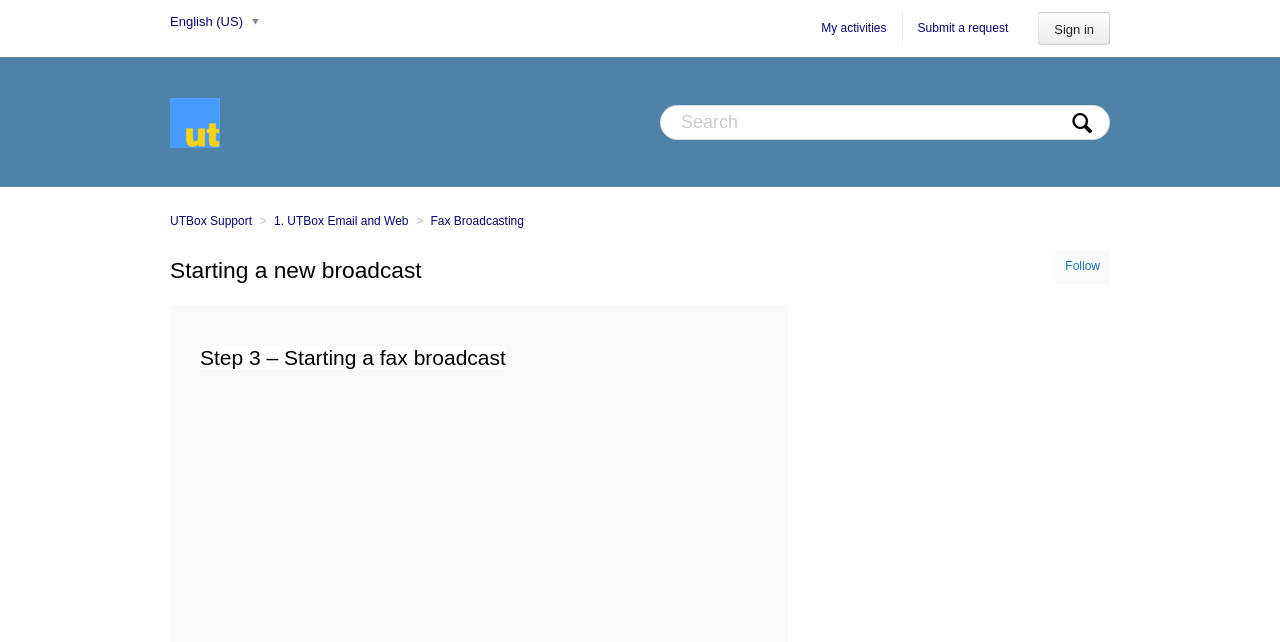Determine the bounding box for the UI element described here: "1. UTBox Email and Web".

[0.214, 0.333, 0.319, 0.355]